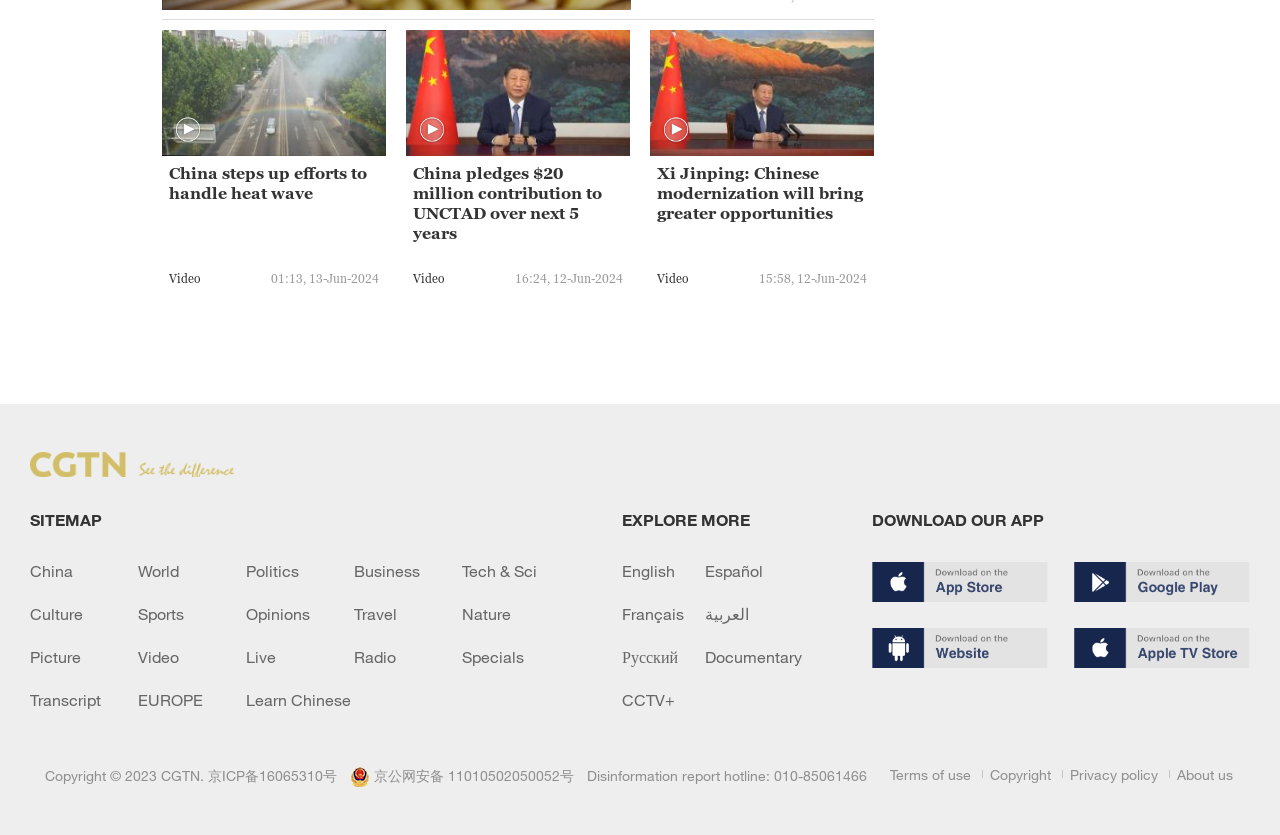Please mark the bounding box coordinates of the area that should be clicked to carry out the instruction: "Click the video button".

[0.136, 0.139, 0.158, 0.172]